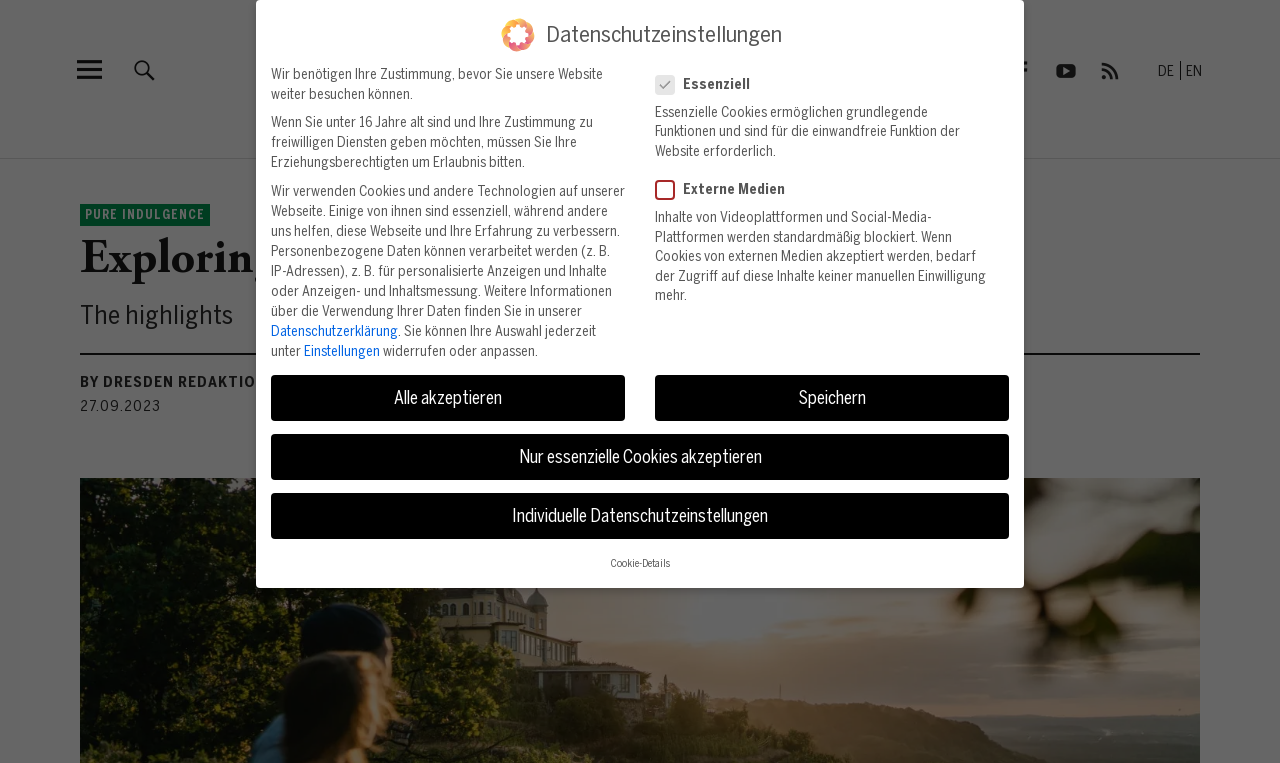Please identify the bounding box coordinates of the region to click in order to complete the given instruction: "Open Instagram". The coordinates should be four float numbers between 0 and 1, i.e., [left, top, right, bottom].

[0.712, 0.052, 0.747, 0.13]